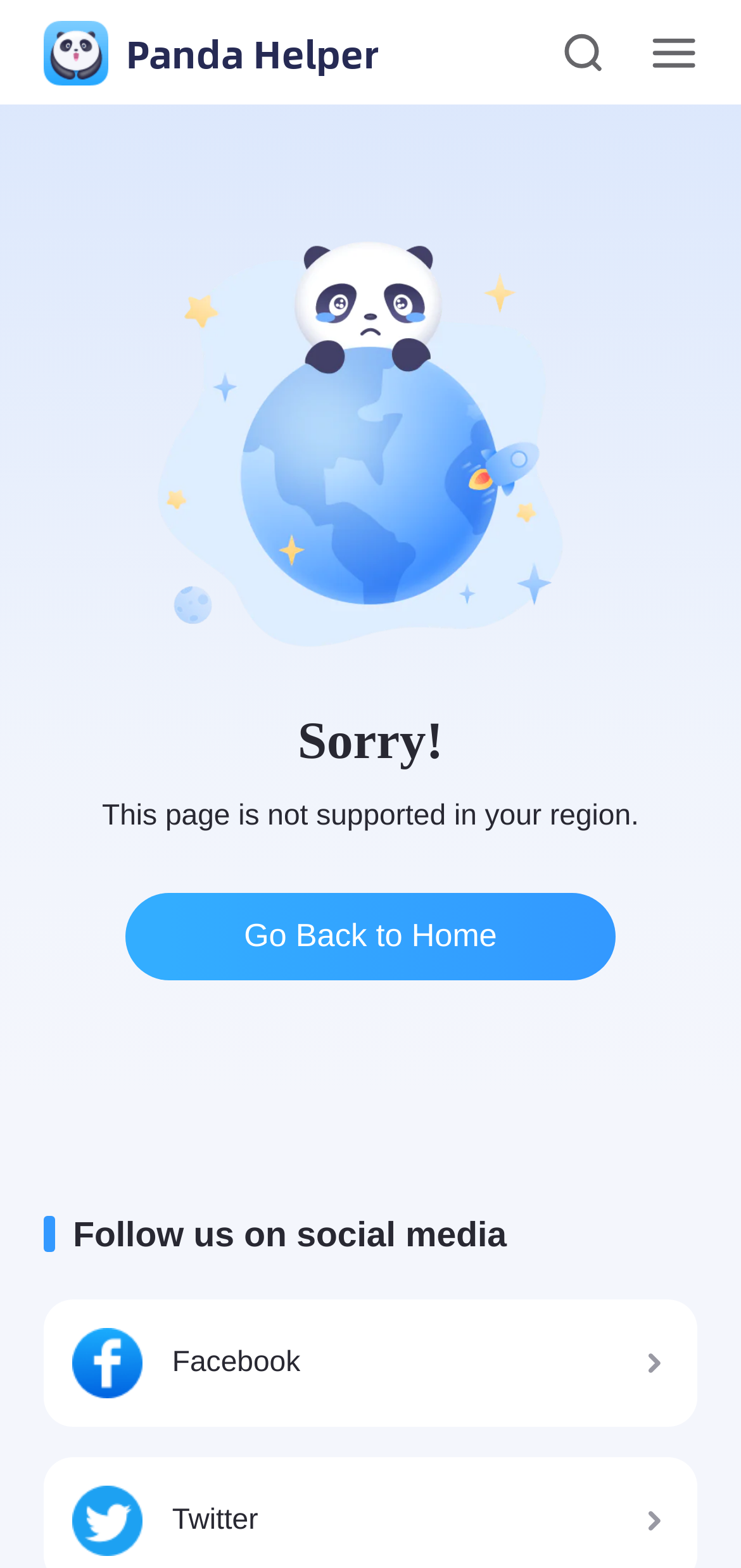From the element description: "Facebook", extract the bounding box coordinates of the UI element. The coordinates should be expressed as four float numbers between 0 and 1, in the order [left, top, right, bottom].

[0.059, 0.829, 0.941, 0.91]